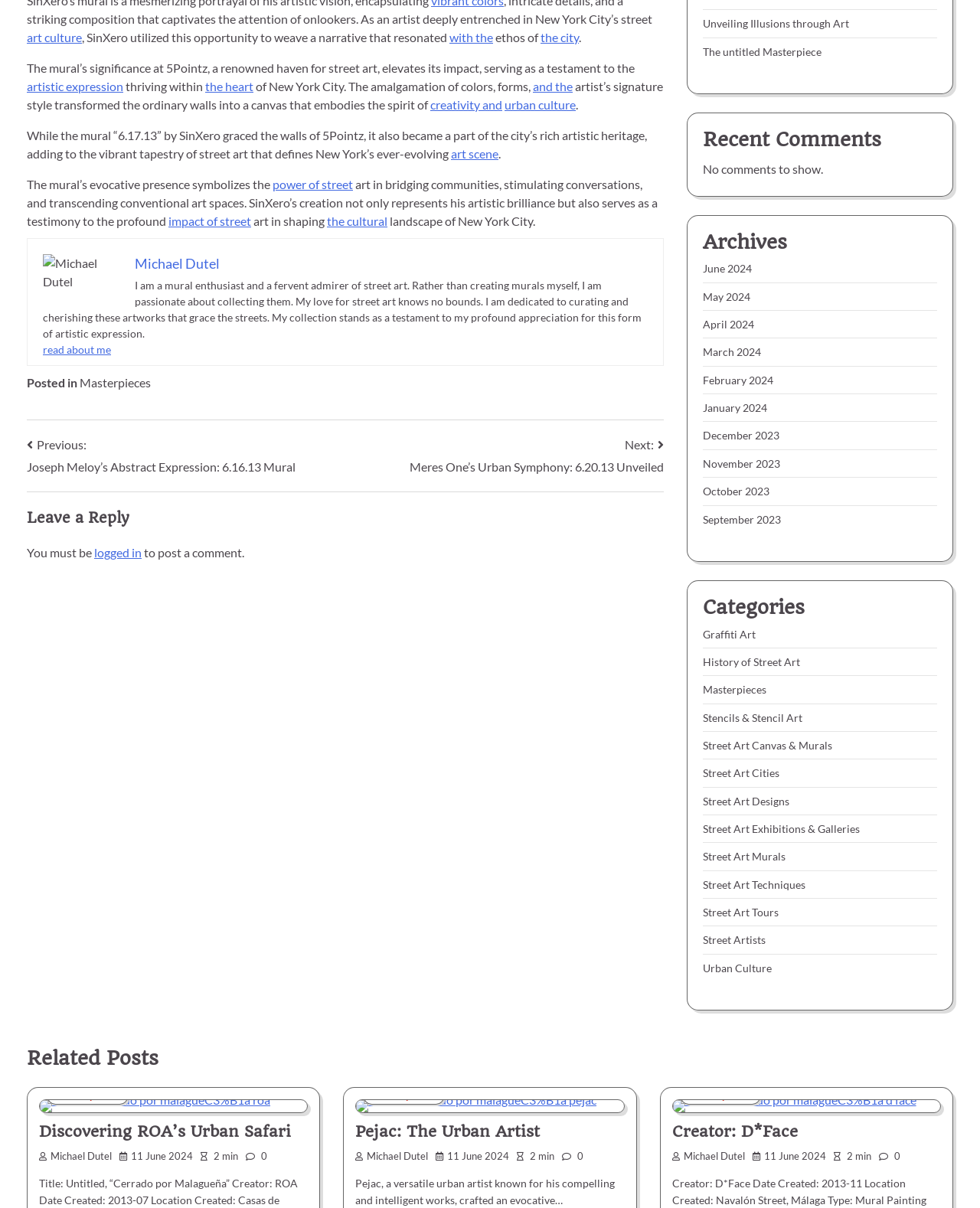Identify the bounding box coordinates for the element you need to click to achieve the following task: "view previous post". The coordinates must be four float values ranging from 0 to 1, formatted as [left, top, right, bottom].

[0.027, 0.36, 0.302, 0.394]